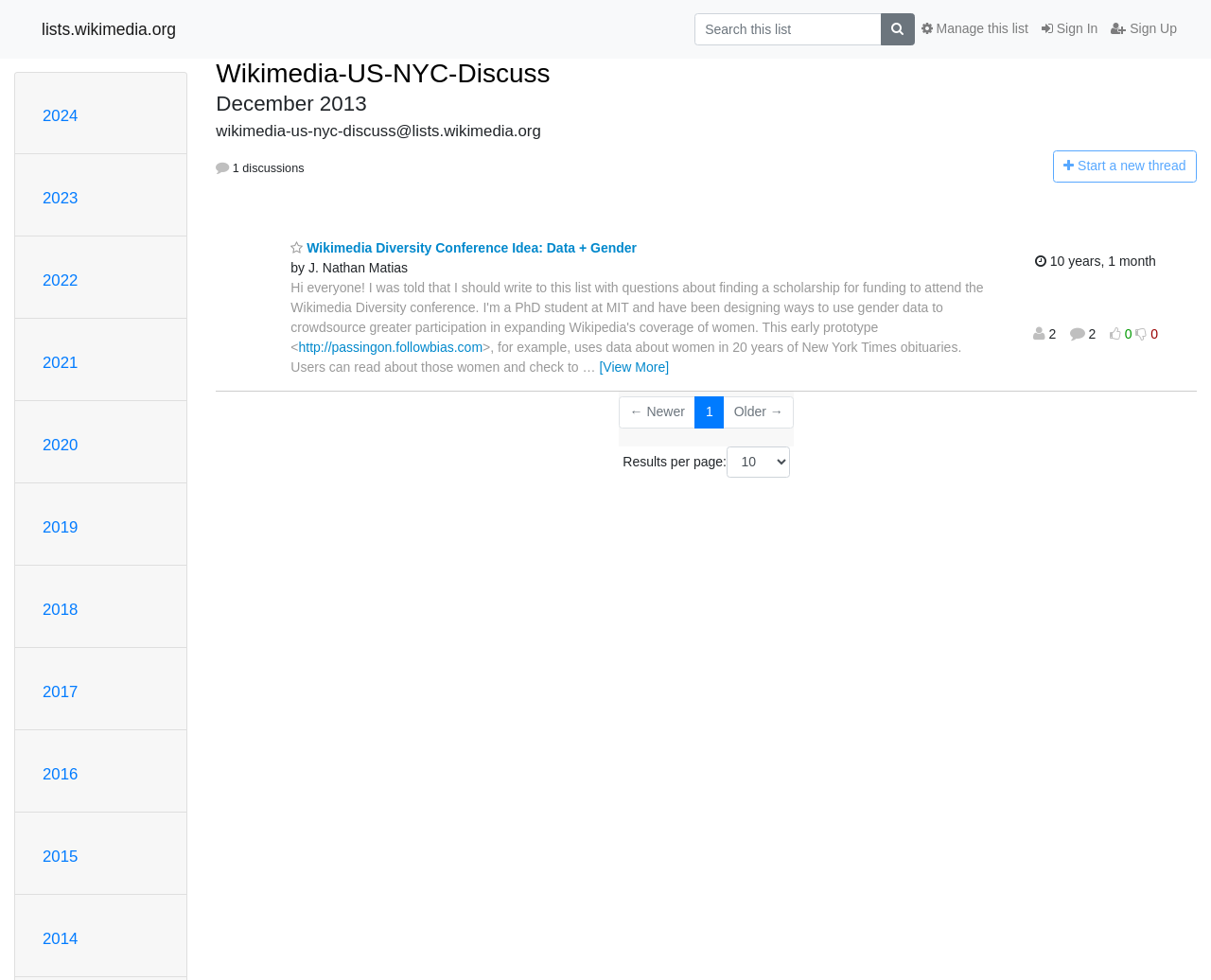Look at the image and answer the question in detail:
What is the topic of the thread?

I found the link ' Wikimedia Diversity Conference Idea: Data + Gender' which indicates the topic of the thread.